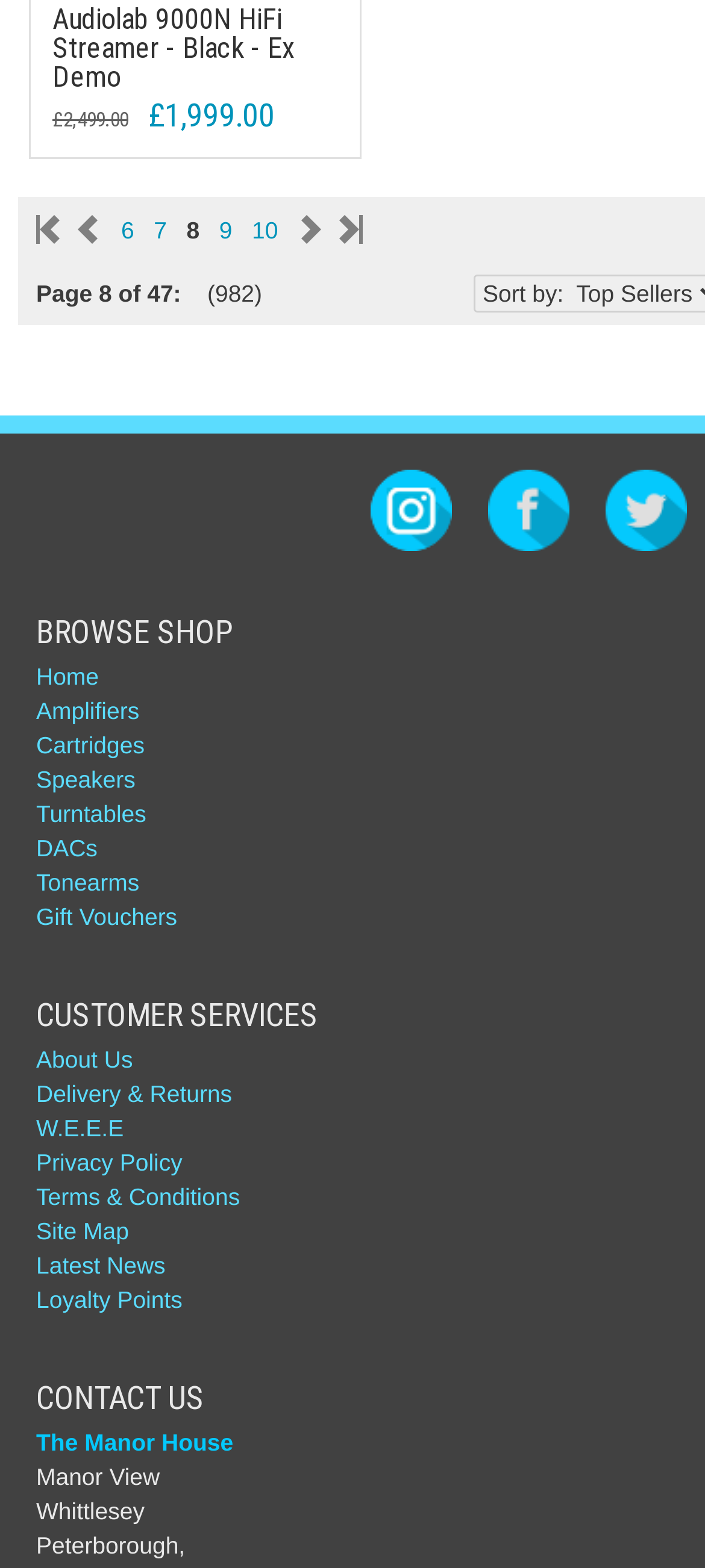Provide a single word or phrase to answer the given question: 
What is the price of the Audiolab 9000N HiFi Streamer?

£1,999.00